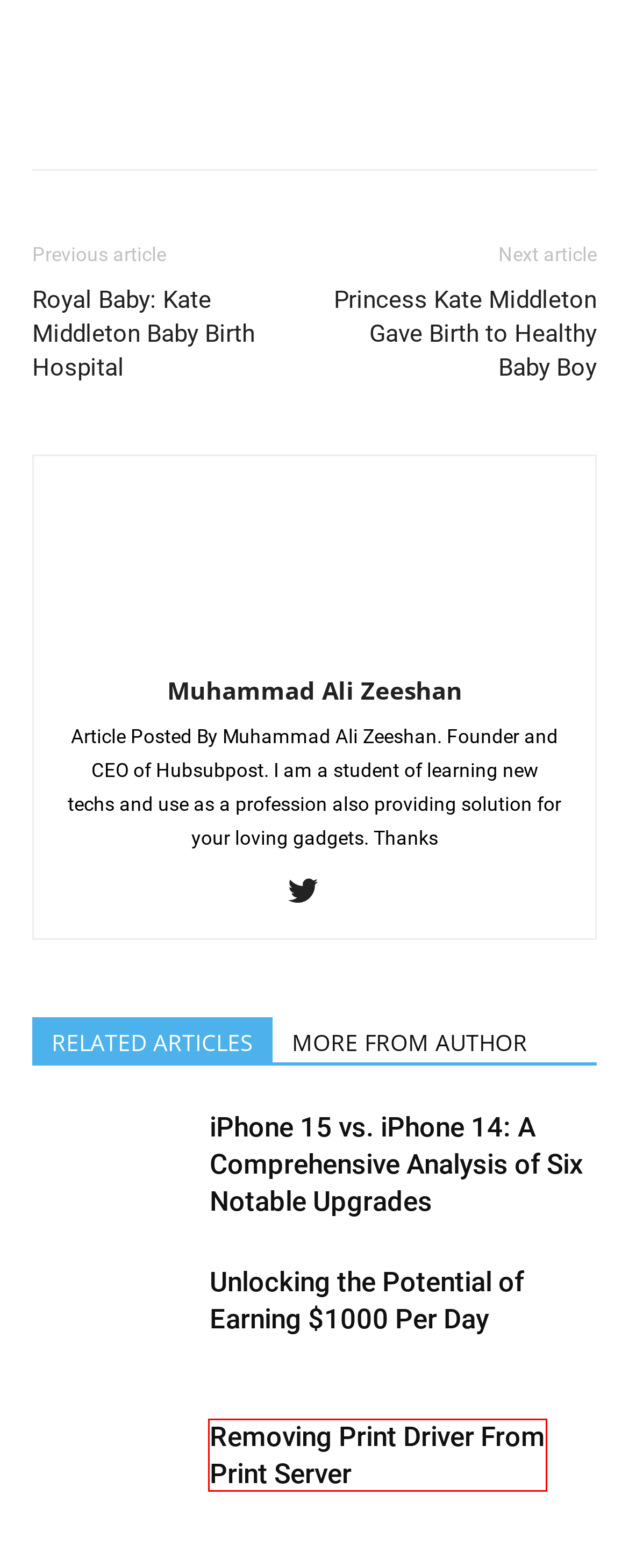Review the screenshot of a webpage which includes a red bounding box around an element. Select the description that best fits the new webpage once the element in the bounding box is clicked. Here are the candidates:
A. Muhammad Ali Zeeshan, Author at Hubsubpost Digital World
B. Unlocking the Potential of Earning $1000 Per Day - Hubsubpost Digital World
C. Community Guidelines - Hubsubpost Digital World
D. Removing Print Driver From Print Server - Hubsubpost Digital World
E. iPhone 15 vs. iPhone 14: A Comprehensive Analysis of Six Notable Upgrades - Hubsubpost Digital World
F. Kate Middleton Baby Boy Archives - Hubsubpost Digital World
G. Guest Post Guidelines - Hubsubpost Digital World
H. Princess Kate Middleton Gave Birth to Healthy Baby Boy - Hubsubpost Digital World

D